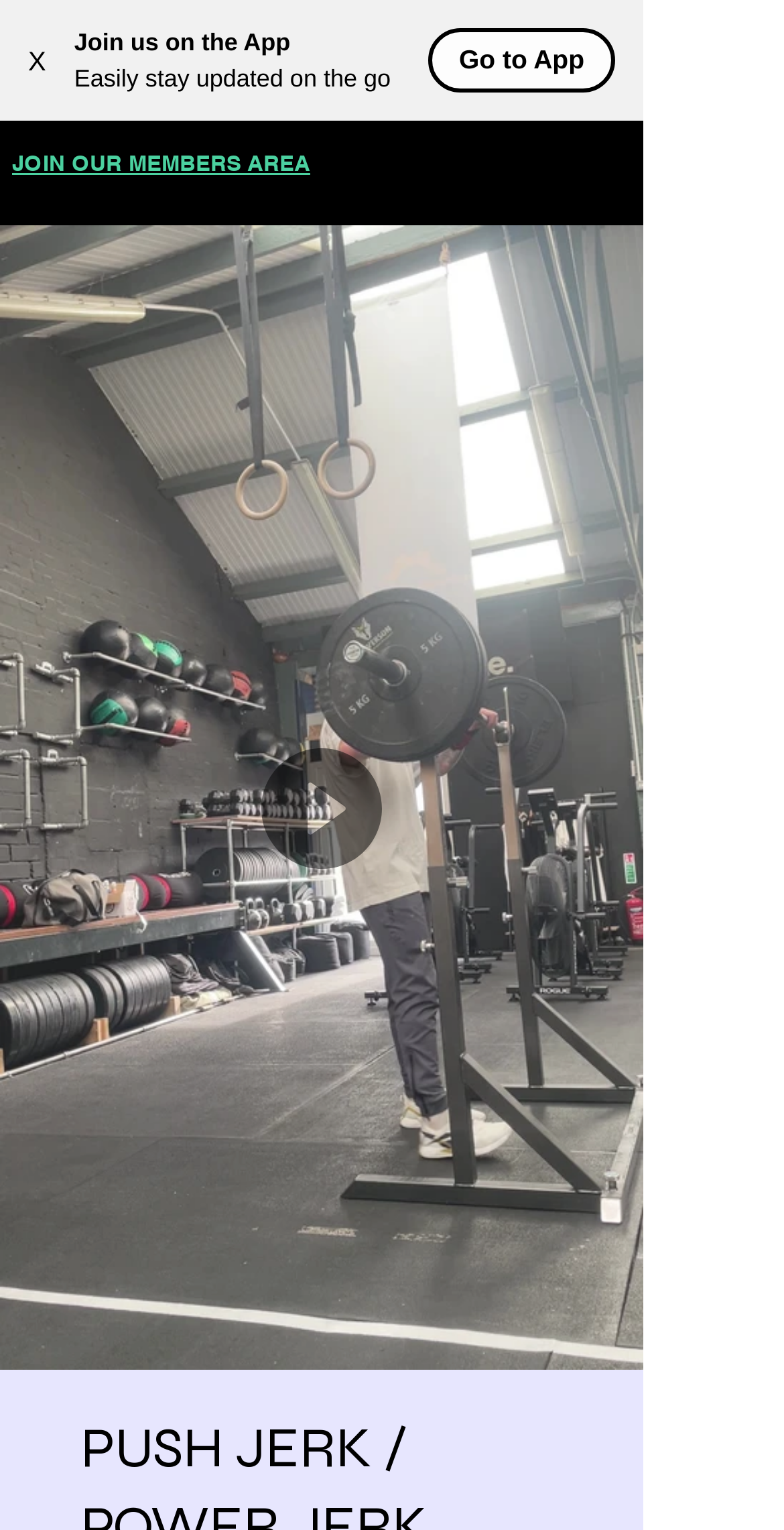Please answer the following question using a single word or phrase: 
How many buttons are on the top left corner?

2